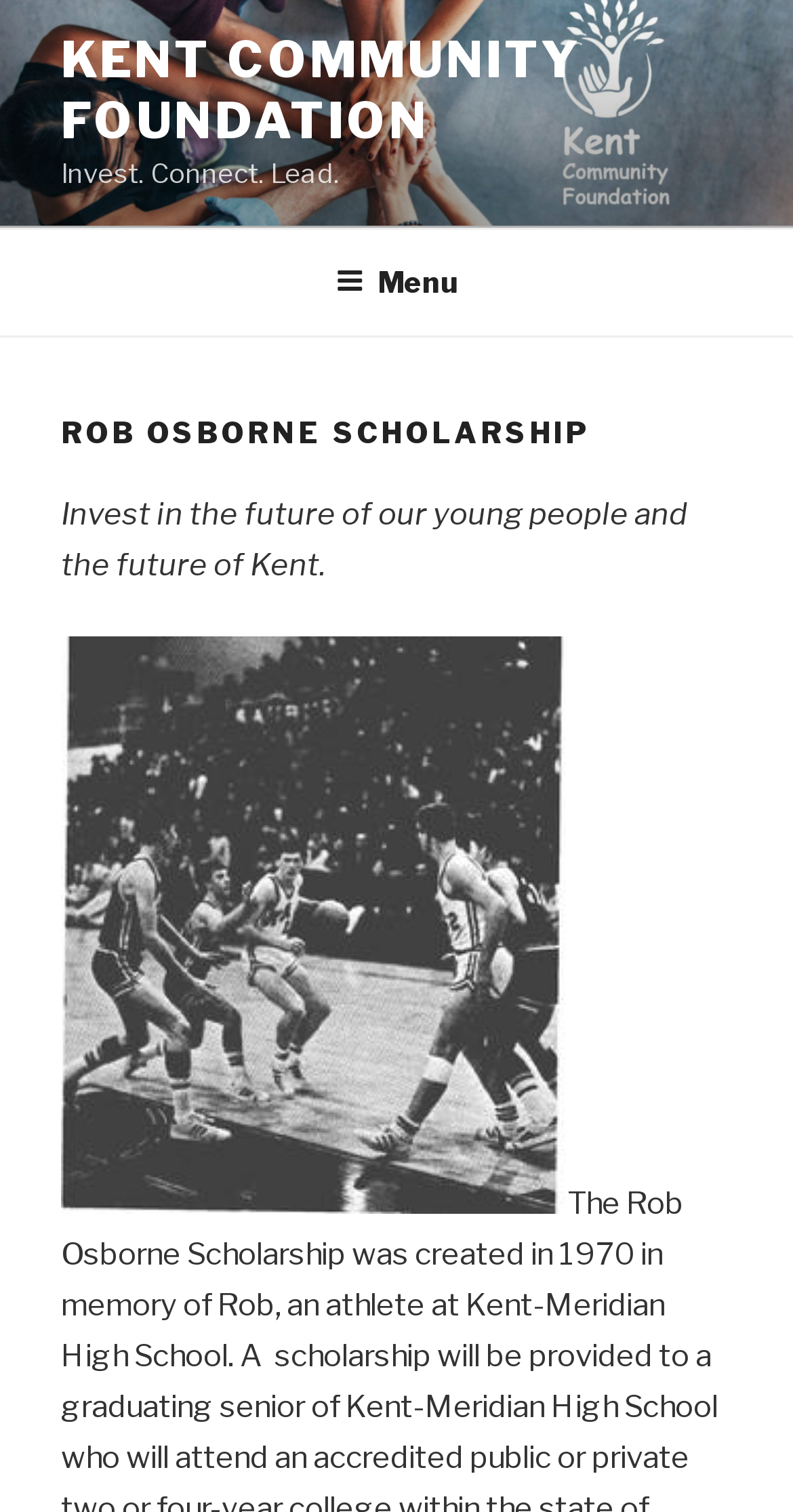Return the bounding box coordinates of the UI element that corresponds to this description: "parent_node: Look Great In White". The coordinates must be given as four float numbers in the range of 0 and 1, [left, top, right, bottom].

None